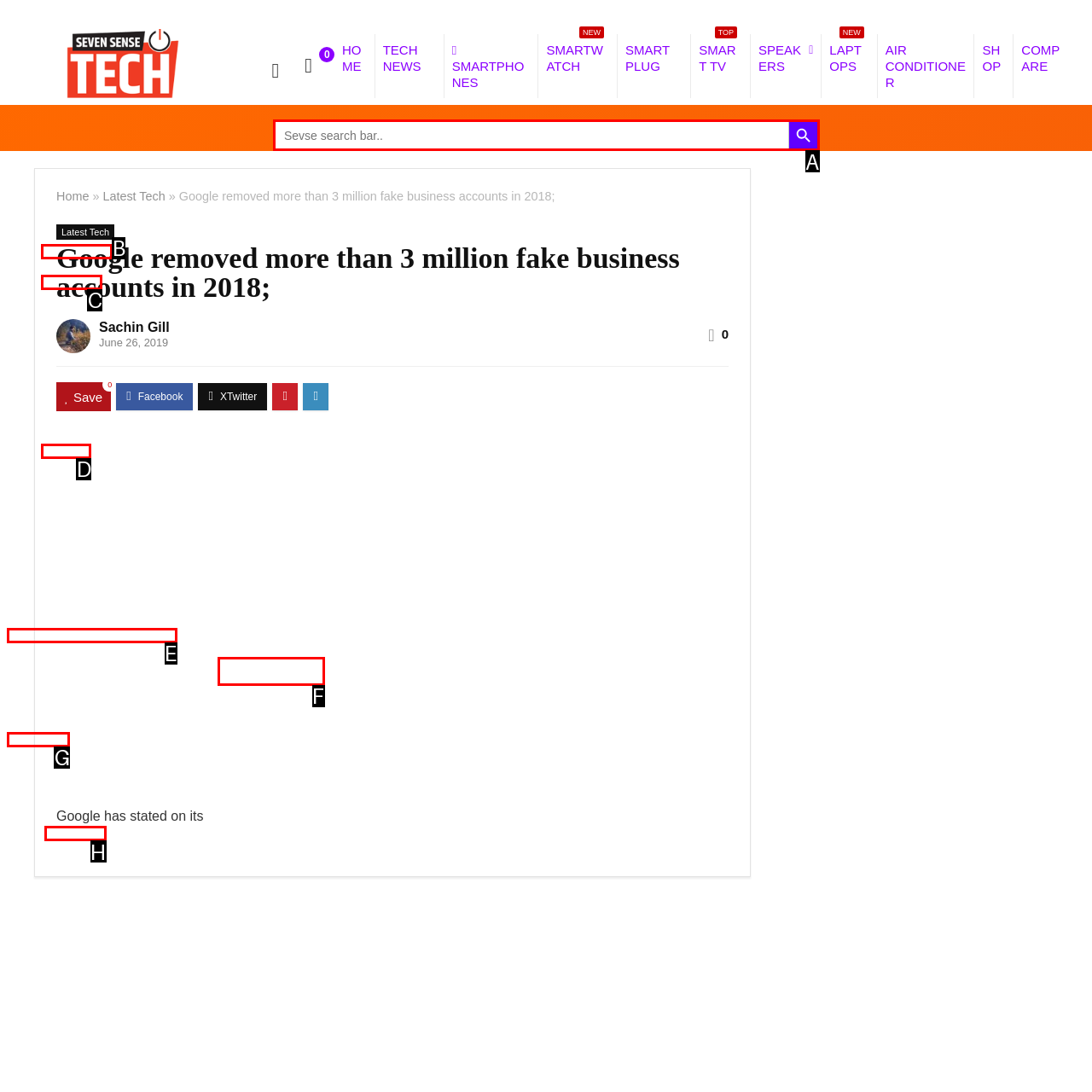Tell me which element should be clicked to achieve the following objective: Search for a product
Reply with the letter of the correct option from the displayed choices.

A